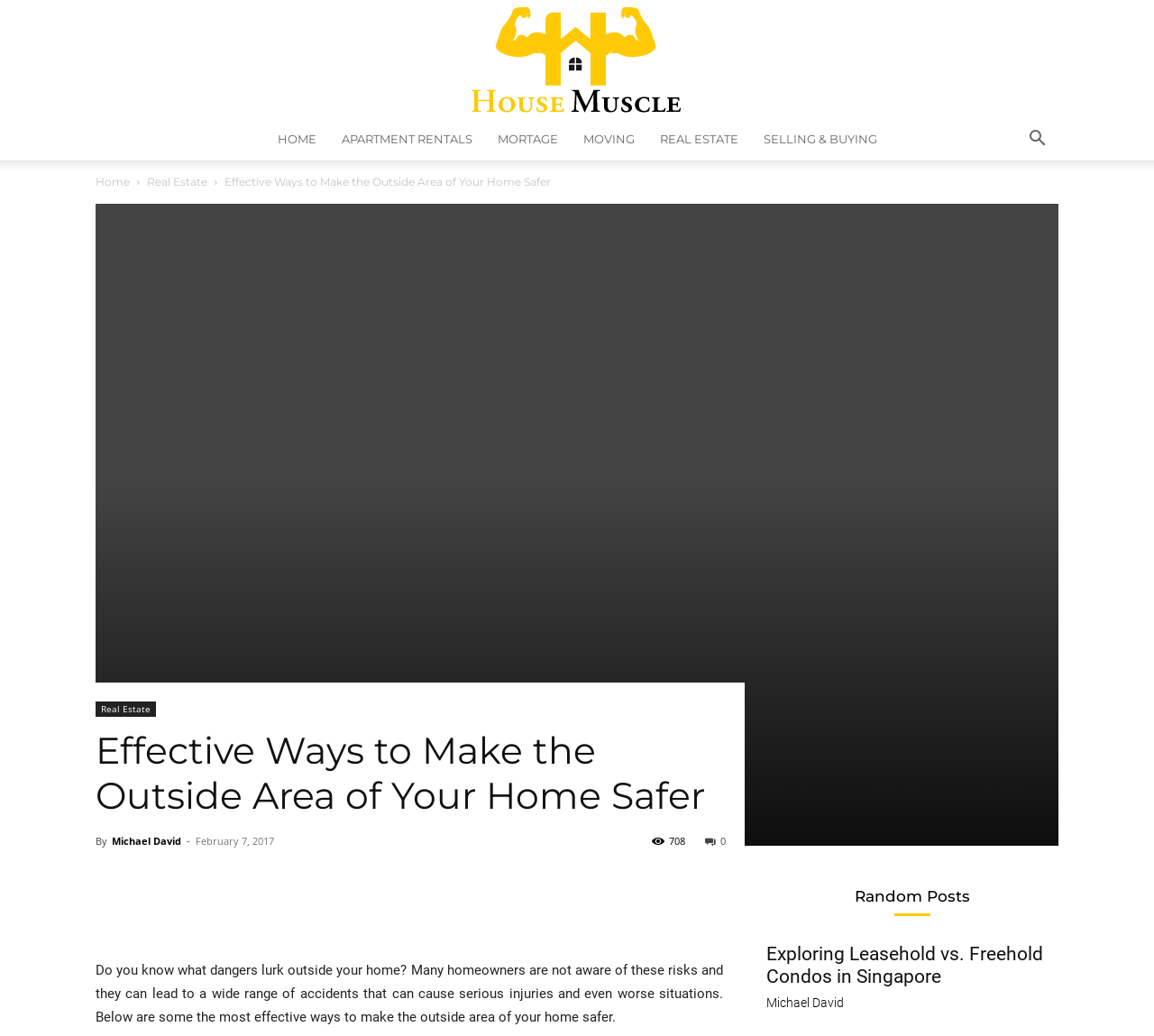Identify the bounding box coordinates of the specific part of the webpage to click to complete this instruction: "Click on the 'HOME' link".

[0.229, 0.113, 0.285, 0.155]